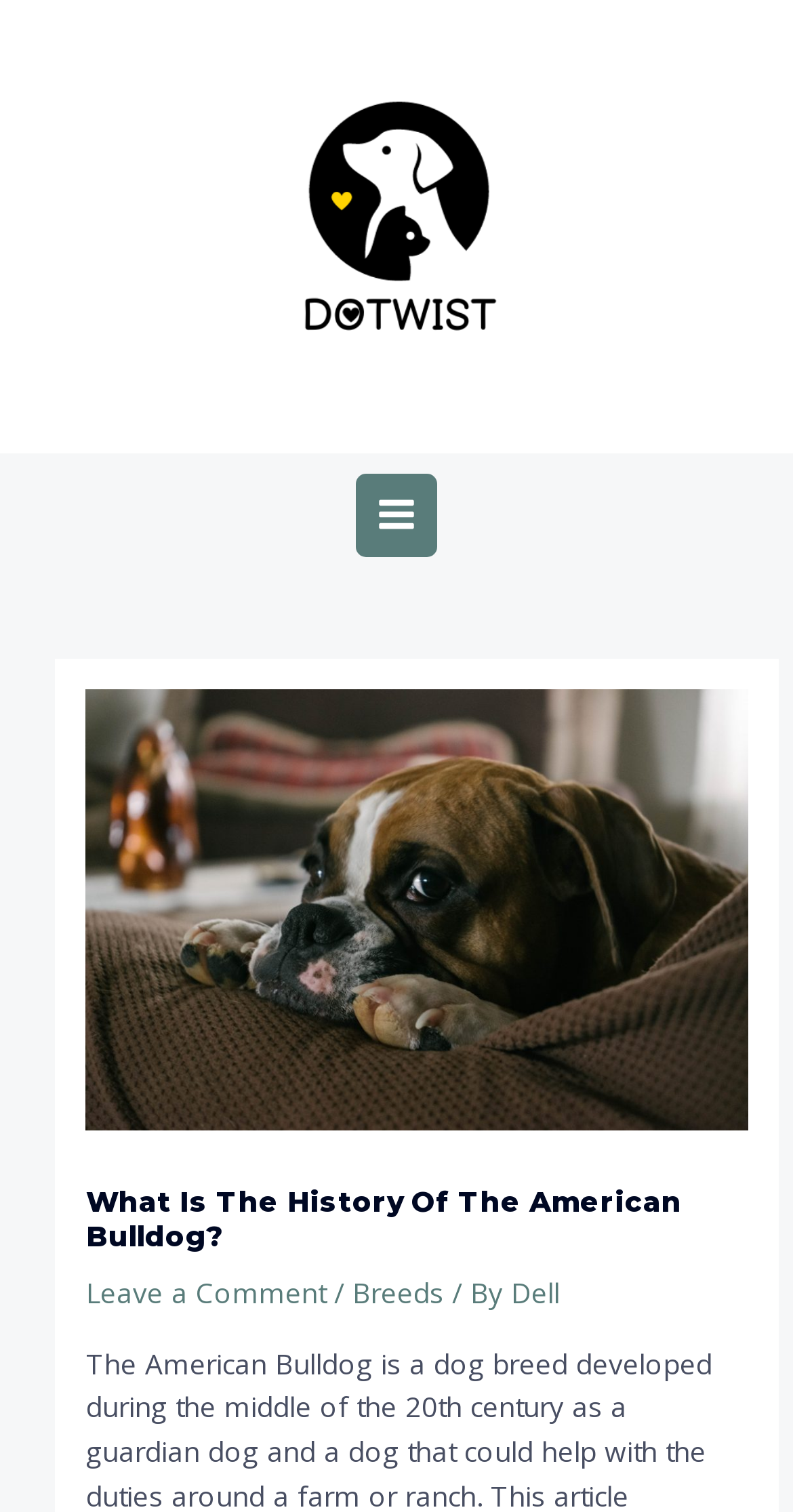Identify the title of the webpage and provide its text content.

What Is The History Of The American Bulldog?